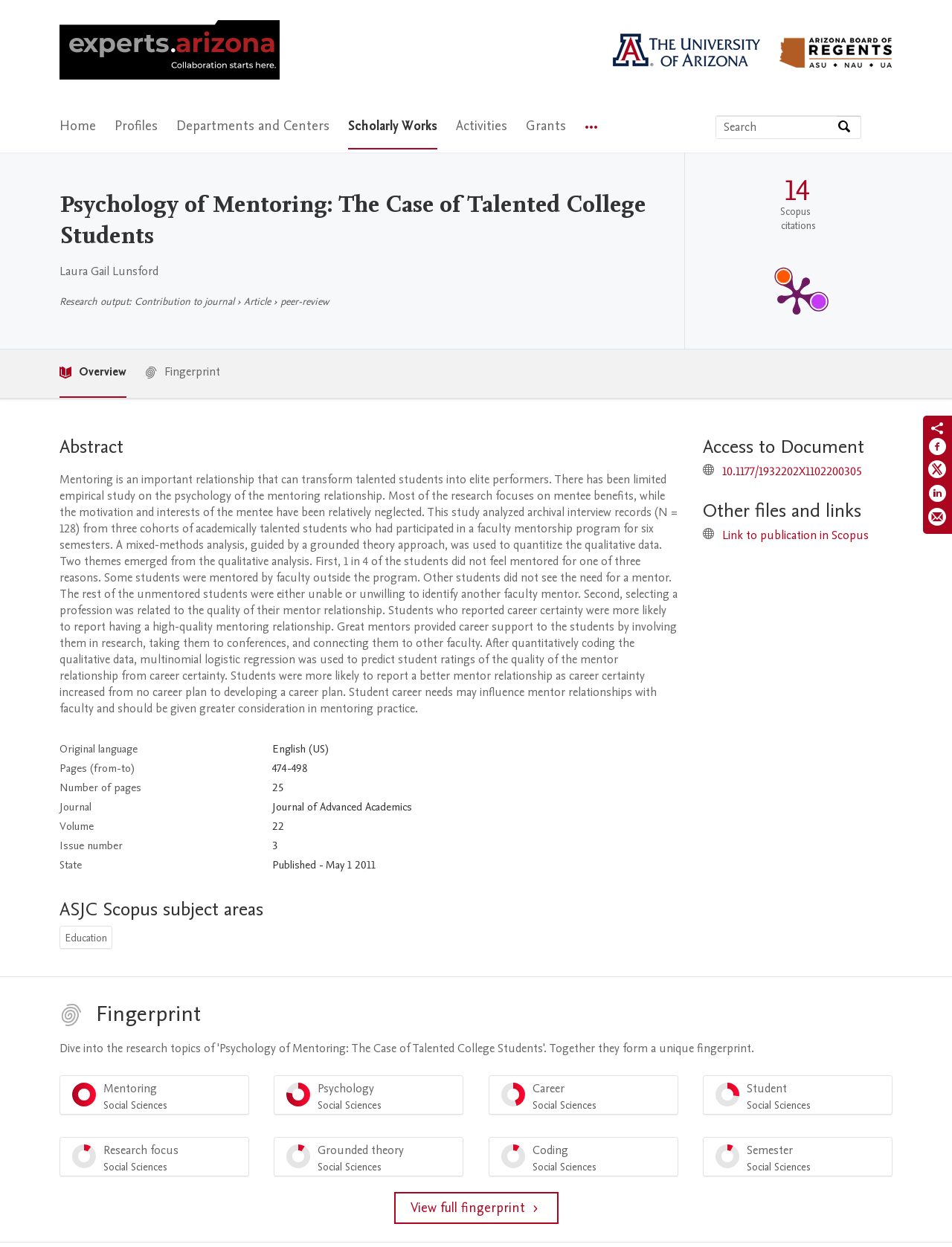Show the bounding box coordinates for the element that needs to be clicked to execute the following instruction: "Click University of Arizona Home". Provide the coordinates in the form of four float numbers between 0 and 1, i.e., [left, top, right, bottom].

[0.062, 0.016, 0.294, 0.067]